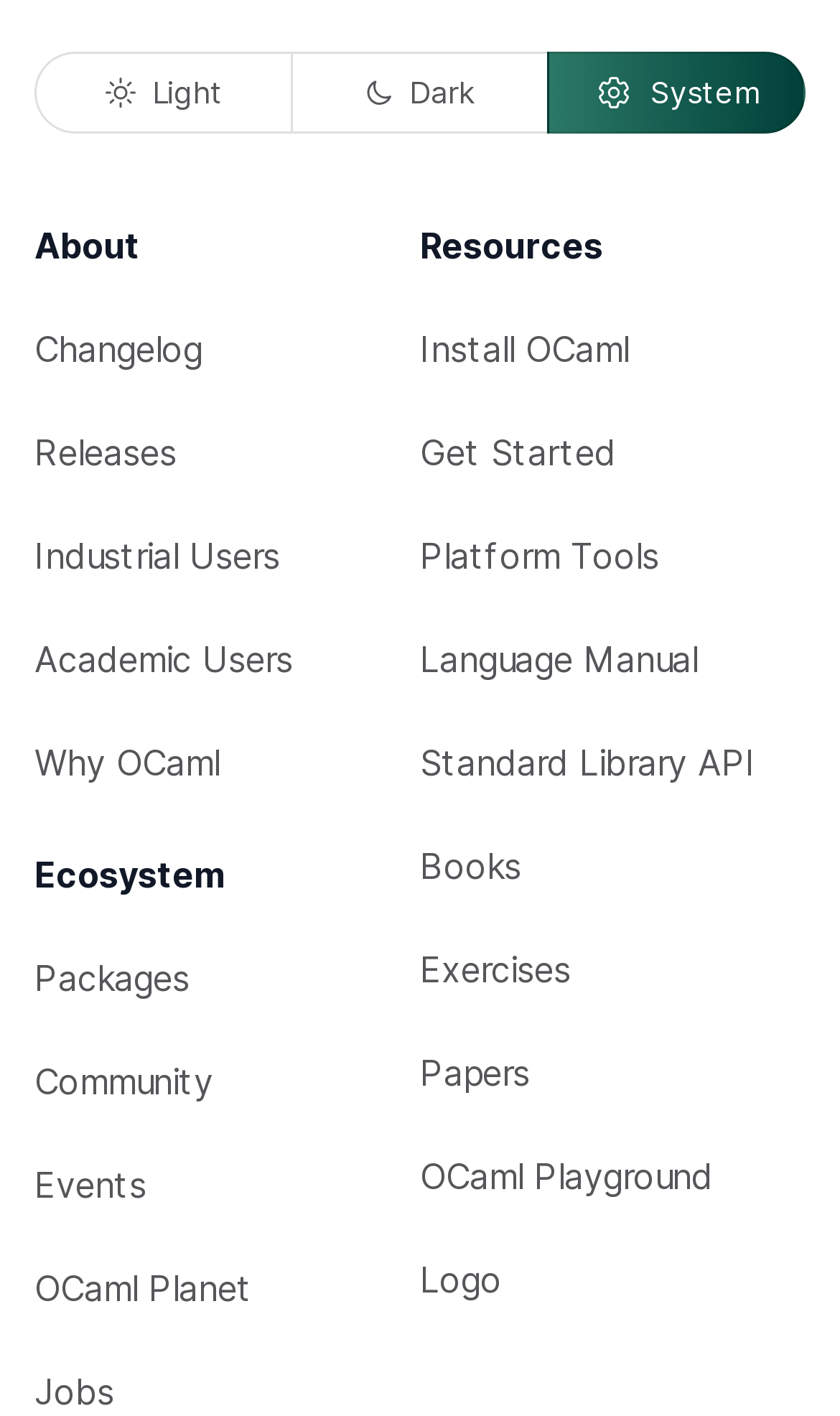What is the last link on the webpage?
Based on the screenshot, provide a one-word or short-phrase response.

Logo